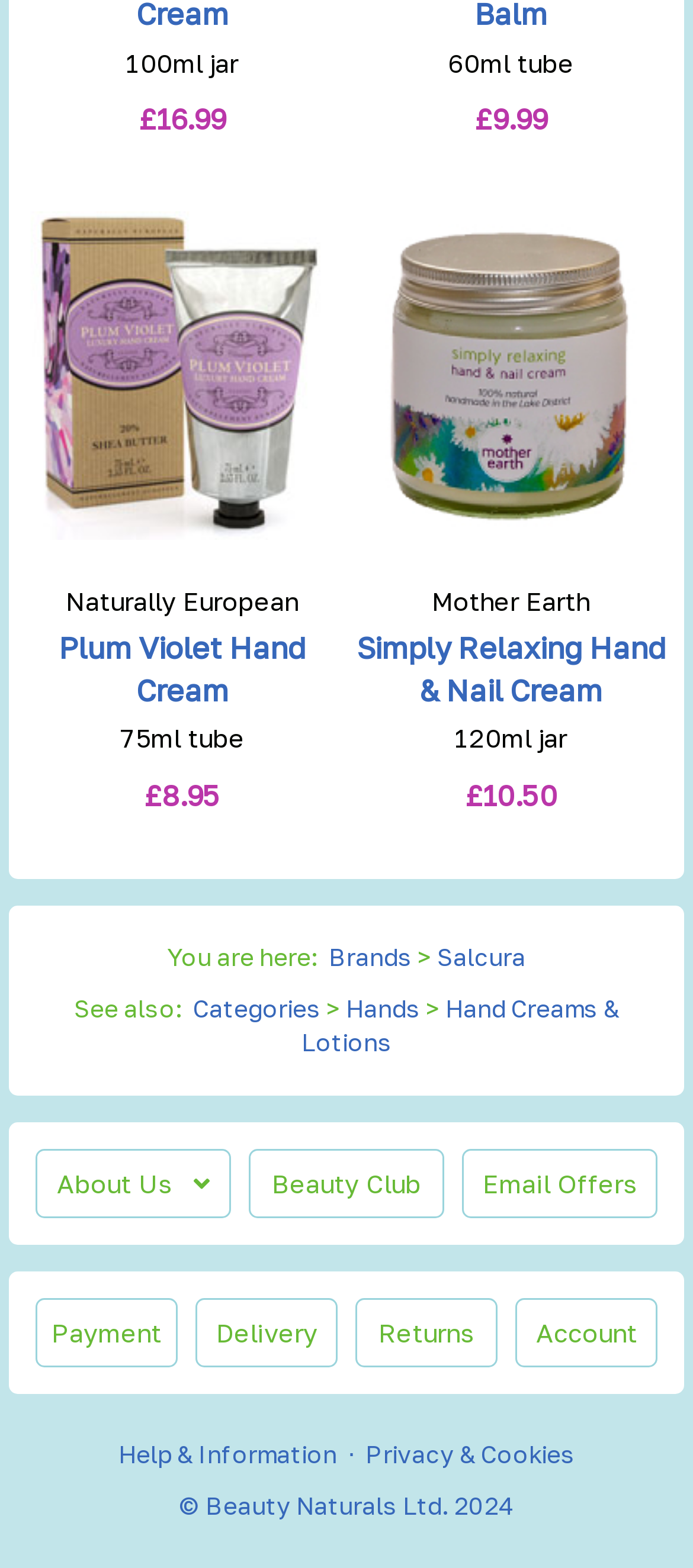Please find the bounding box coordinates of the element that must be clicked to perform the given instruction: "View Help & Information page". The coordinates should be four float numbers from 0 to 1, i.e., [left, top, right, bottom].

[0.171, 0.919, 0.486, 0.937]